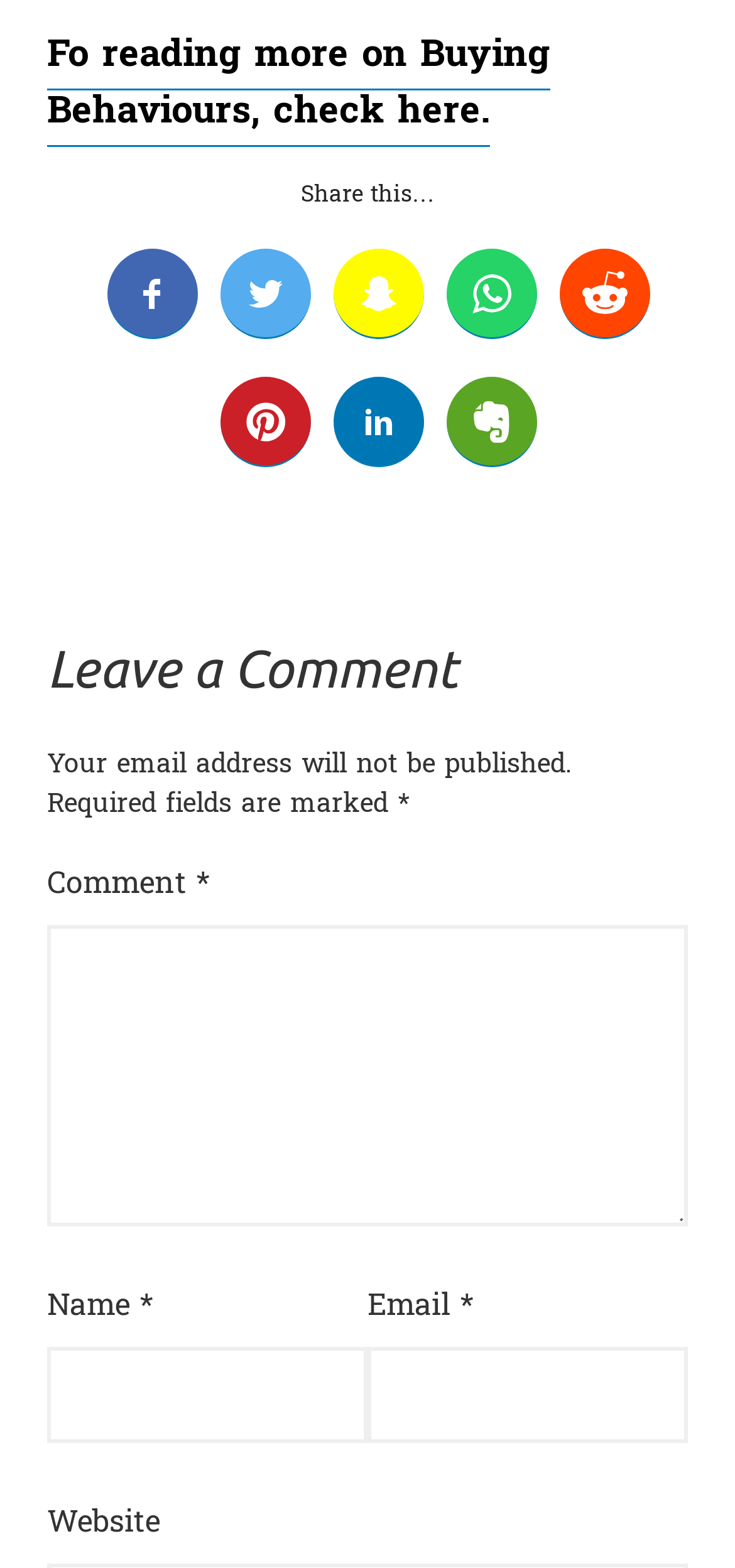Provide the bounding box coordinates of the area you need to click to execute the following instruction: "Click on the first social media link".

[0.146, 0.159, 0.269, 0.217]